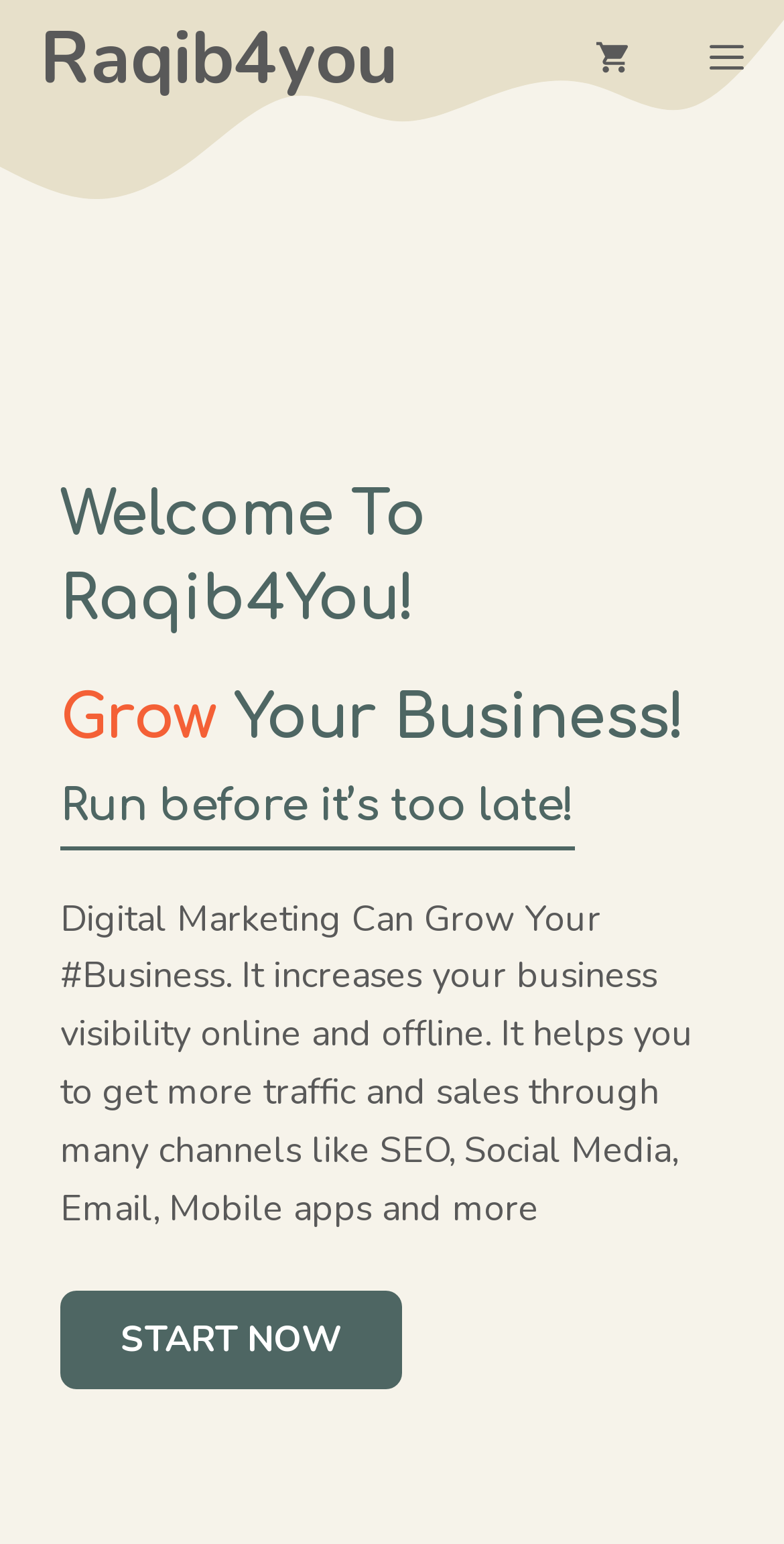Based on the element description, predict the bounding box coordinates (top-left x, top-left y, bottom-right x, bottom-right y) for the UI element in the screenshot: Start now

[0.077, 0.836, 0.513, 0.9]